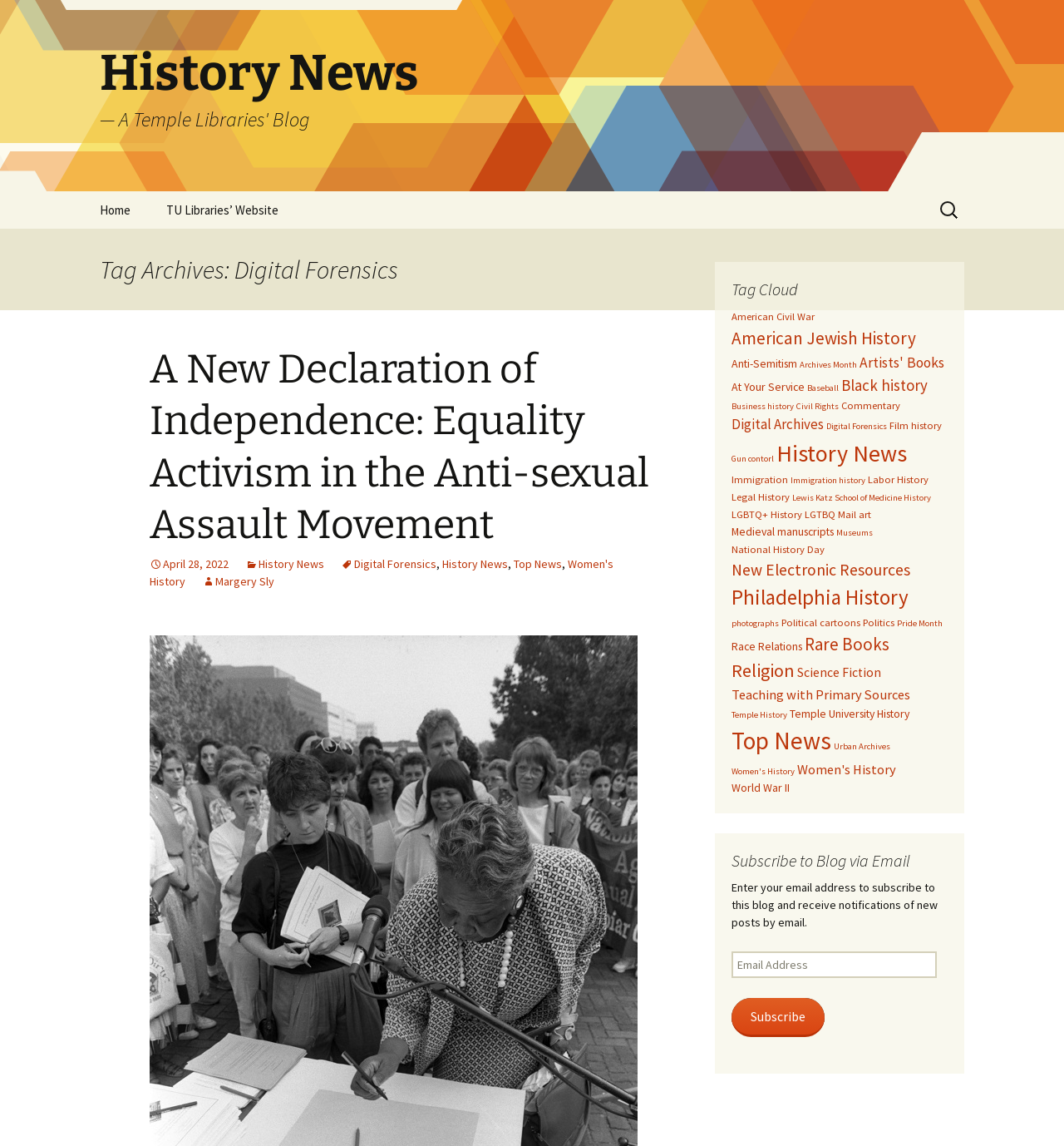Determine the bounding box coordinates of the clickable element necessary to fulfill the instruction: "Go to Home page". Provide the coordinates as four float numbers within the 0 to 1 range, i.e., [left, top, right, bottom].

[0.078, 0.167, 0.138, 0.2]